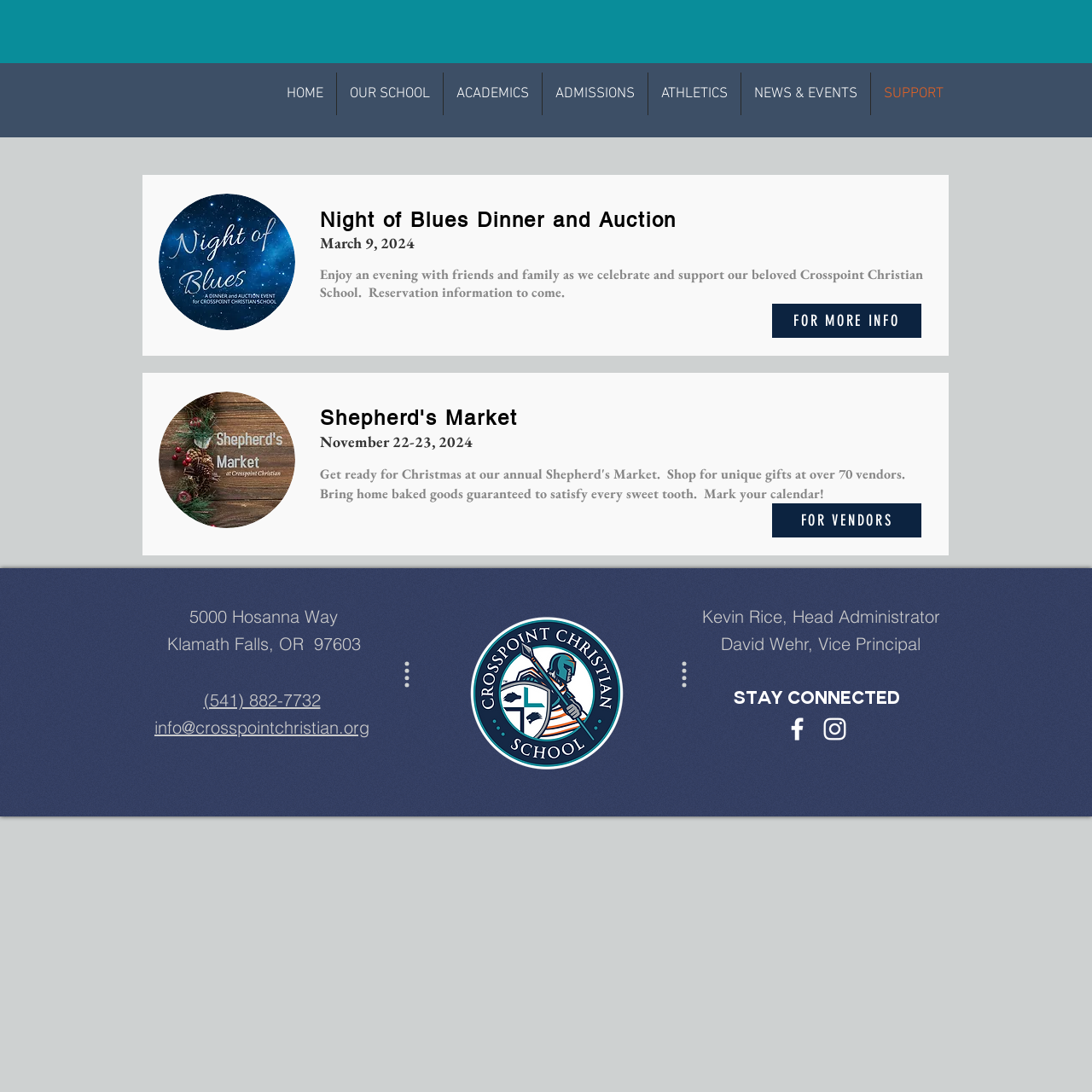Please identify the coordinates of the bounding box that should be clicked to fulfill this instruction: "Visit the school's Instagram page".

[0.751, 0.654, 0.778, 0.681]